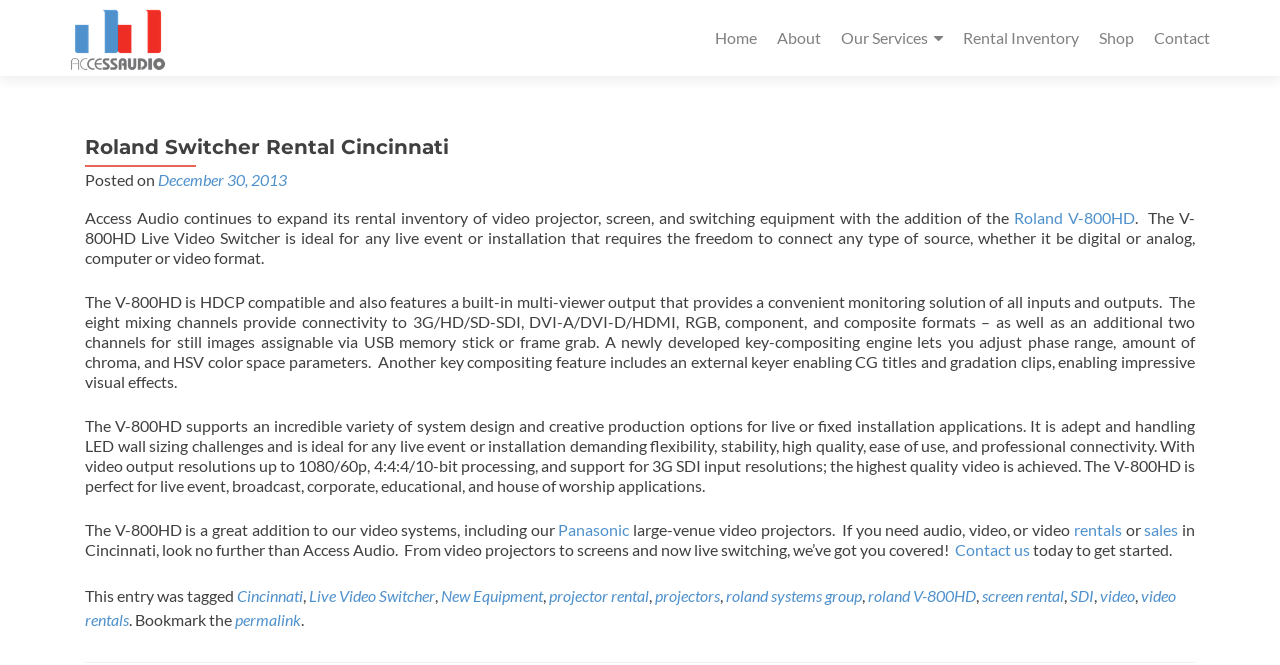Using the format (top-left x, top-left y, bottom-right x, bottom-right y), provide the bounding box coordinates for the described UI element. All values should be floating point numbers between 0 and 1: Cincinnati

[0.185, 0.881, 0.237, 0.91]